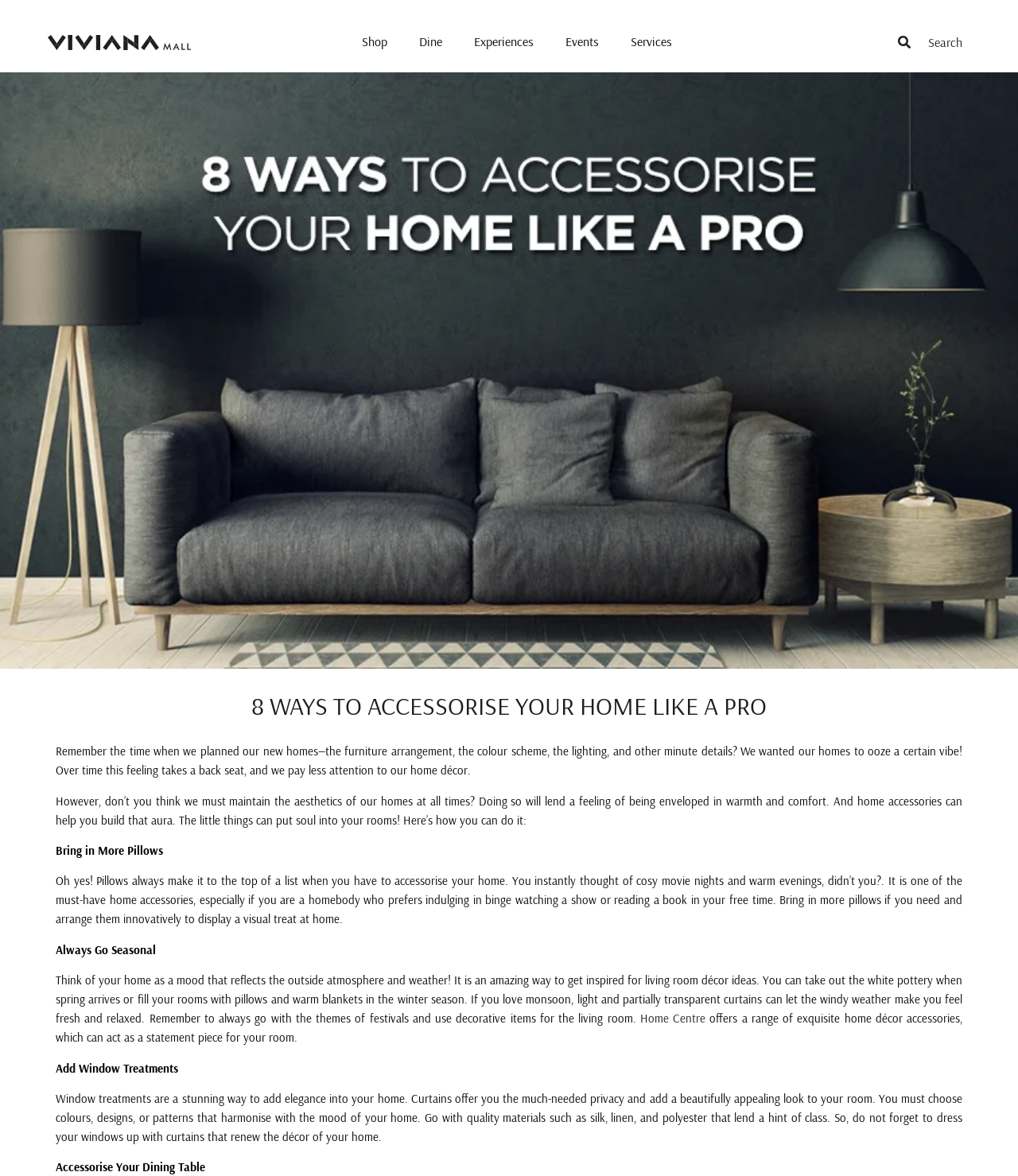Reply to the question with a brief word or phrase: What is the name of the store mentioned in the webpage?

Home Centre